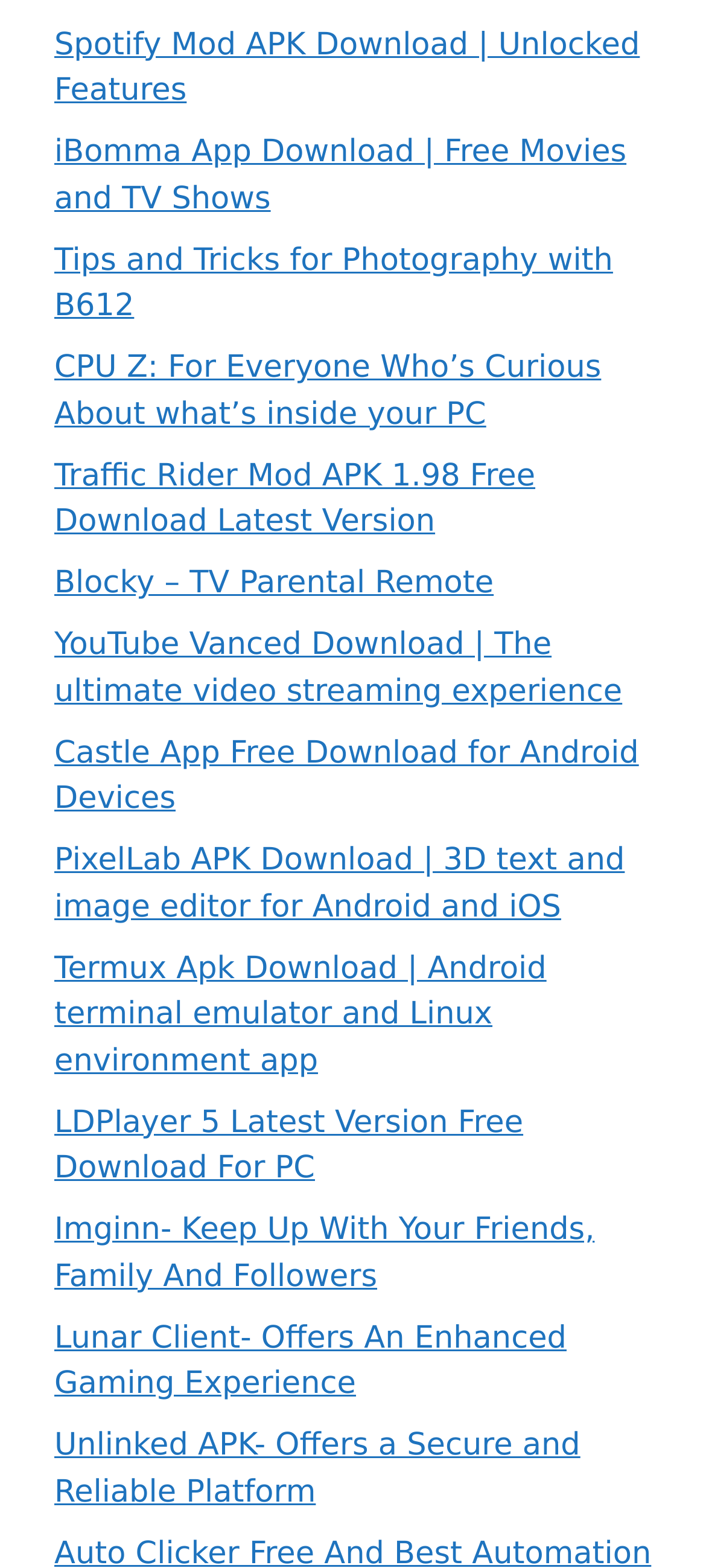Please locate the bounding box coordinates for the element that should be clicked to achieve the following instruction: "Download LDPlayer 5". Ensure the coordinates are given as four float numbers between 0 and 1, i.e., [left, top, right, bottom].

[0.077, 0.704, 0.741, 0.757]